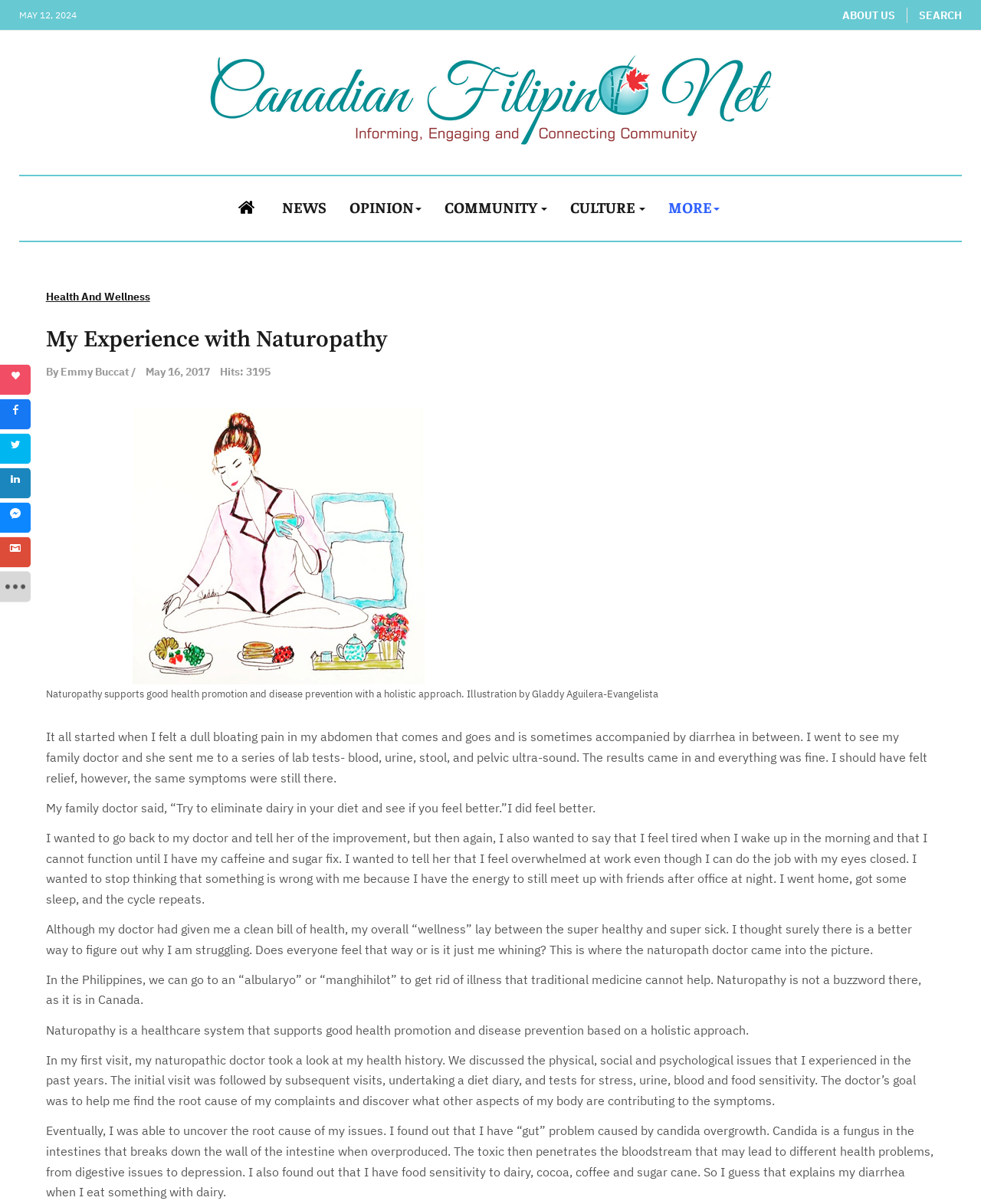What is the category of the article?
Provide a detailed answer to the question using information from the image.

I found the category of the article by looking at the 'Category' section in the description list, which is located below the article title. The category is specified as 'Health And Wellness'.